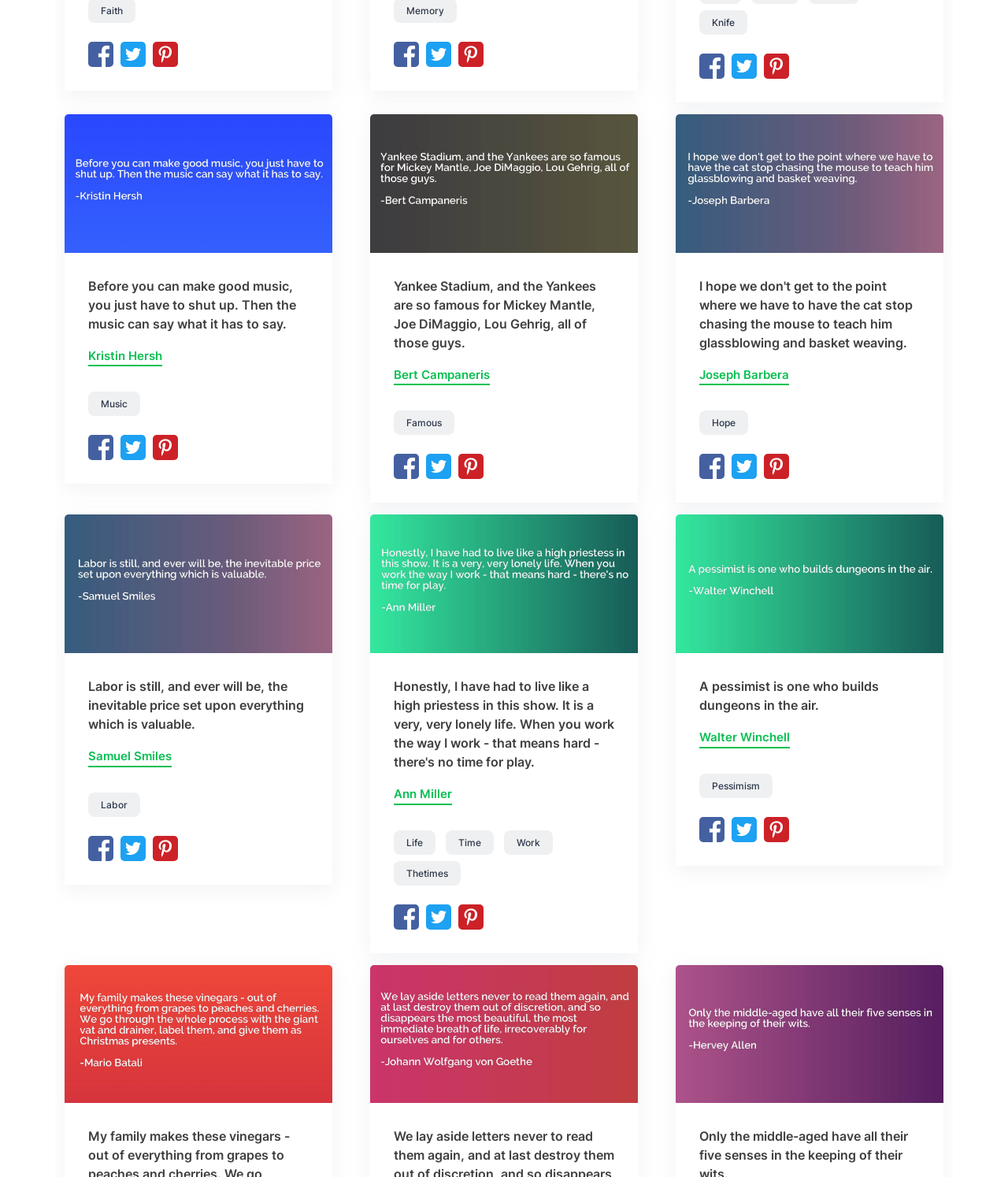What is the topic of the quote 'Before you can make good music, you just have to shut up.'?
Use the information from the screenshot to give a comprehensive response to the question.

The quote 'Before you can make good music, you just have to shut up.' is related to music, as it mentions 'good music' and the action of 'shut up', which implies that the topic of this quote is music.